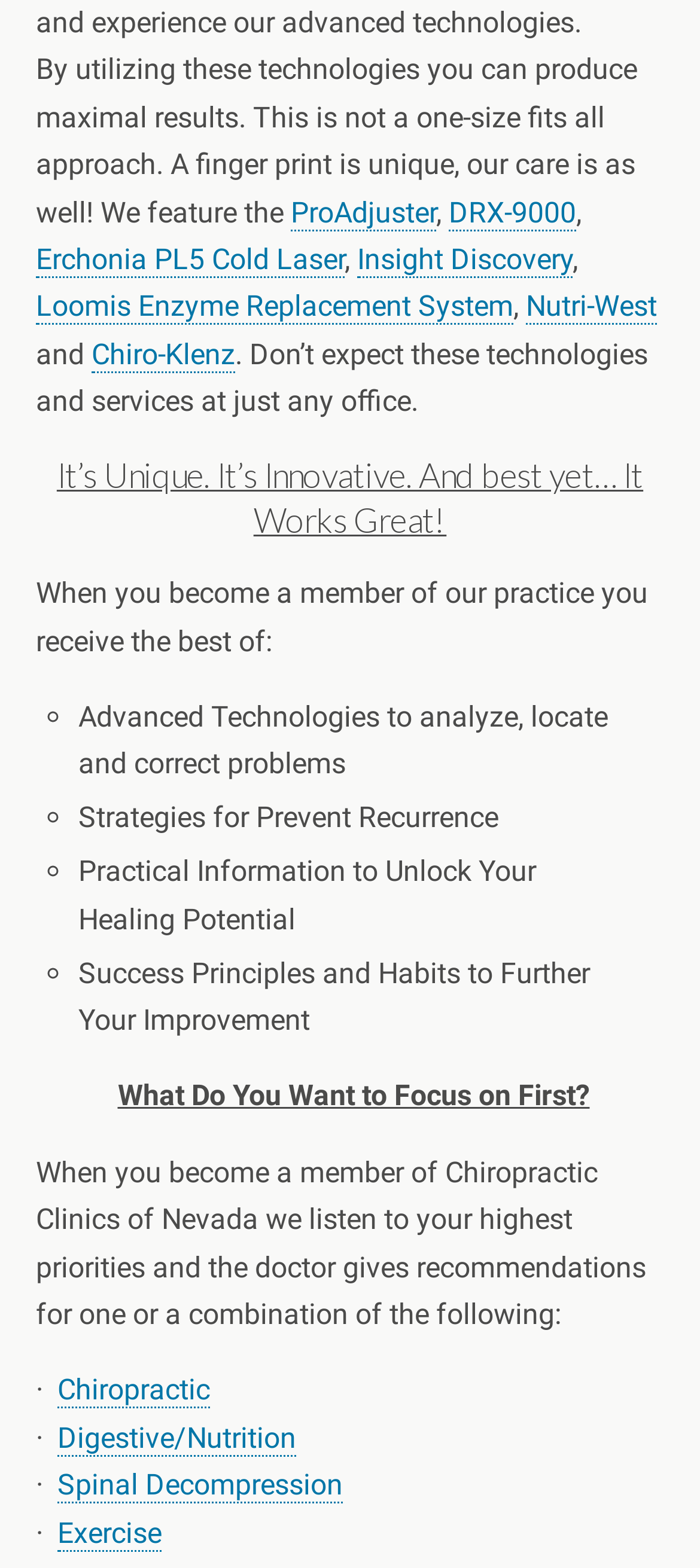Please identify the bounding box coordinates of the element that needs to be clicked to perform the following instruction: "Discover Erchonia PL5 Cold Laser".

[0.051, 0.154, 0.492, 0.177]